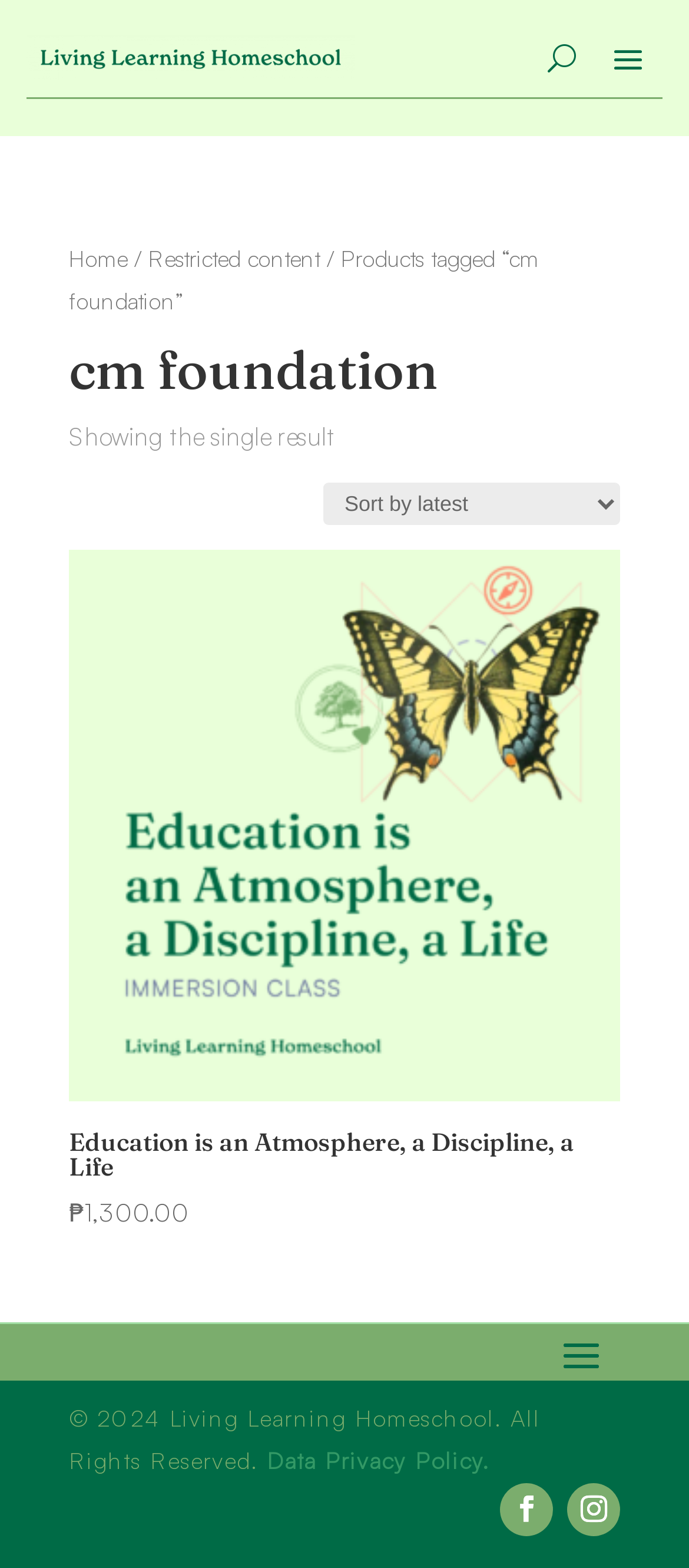Locate the bounding box coordinates for the element described below: "Follow". The coordinates must be four float values between 0 and 1, formatted as [left, top, right, bottom].

[0.726, 0.945, 0.803, 0.979]